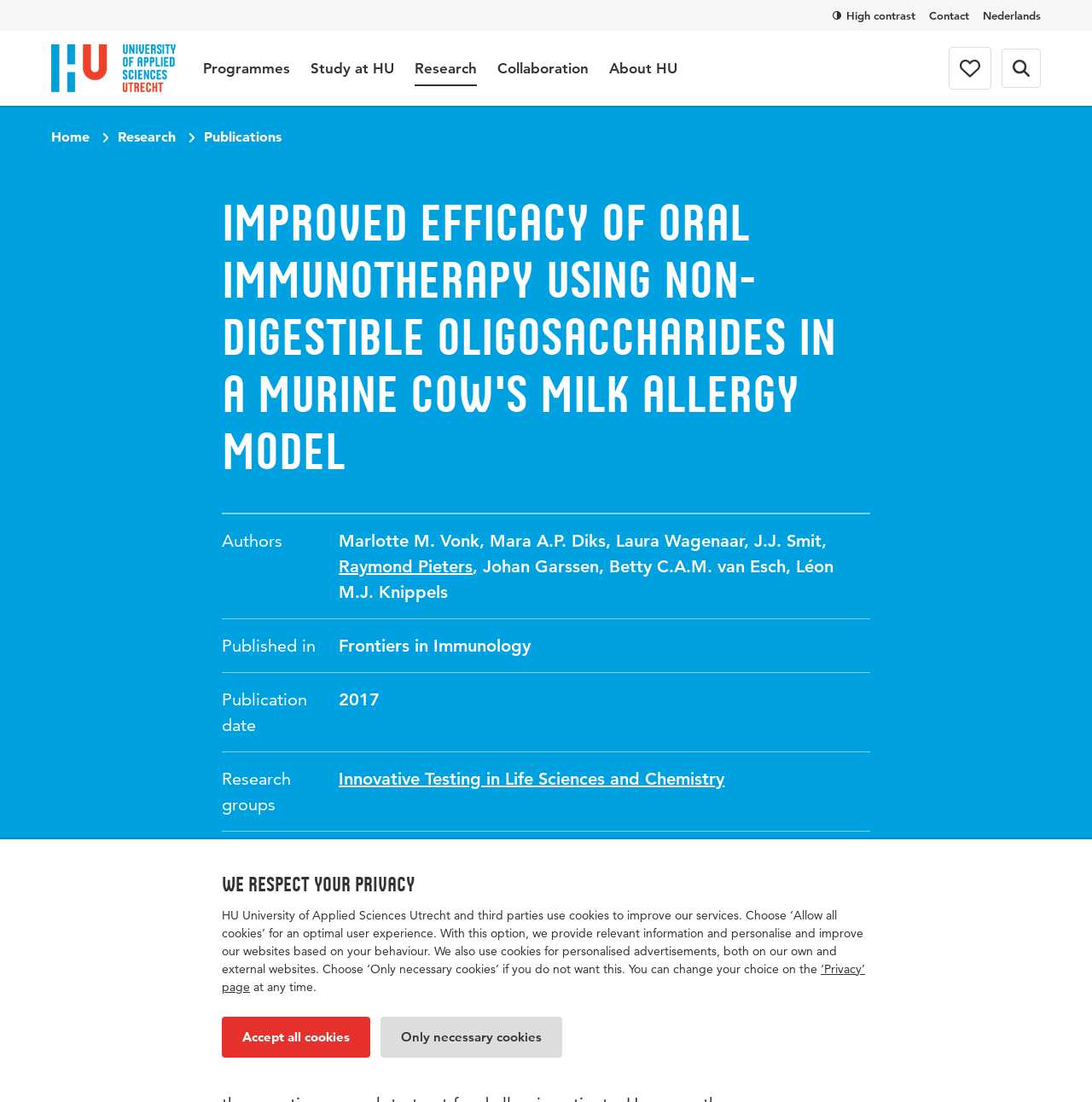Given the element description "parent_node: Programmes aria-label="Search form"" in the screenshot, predict the bounding box coordinates of that UI element.

[0.917, 0.044, 0.953, 0.08]